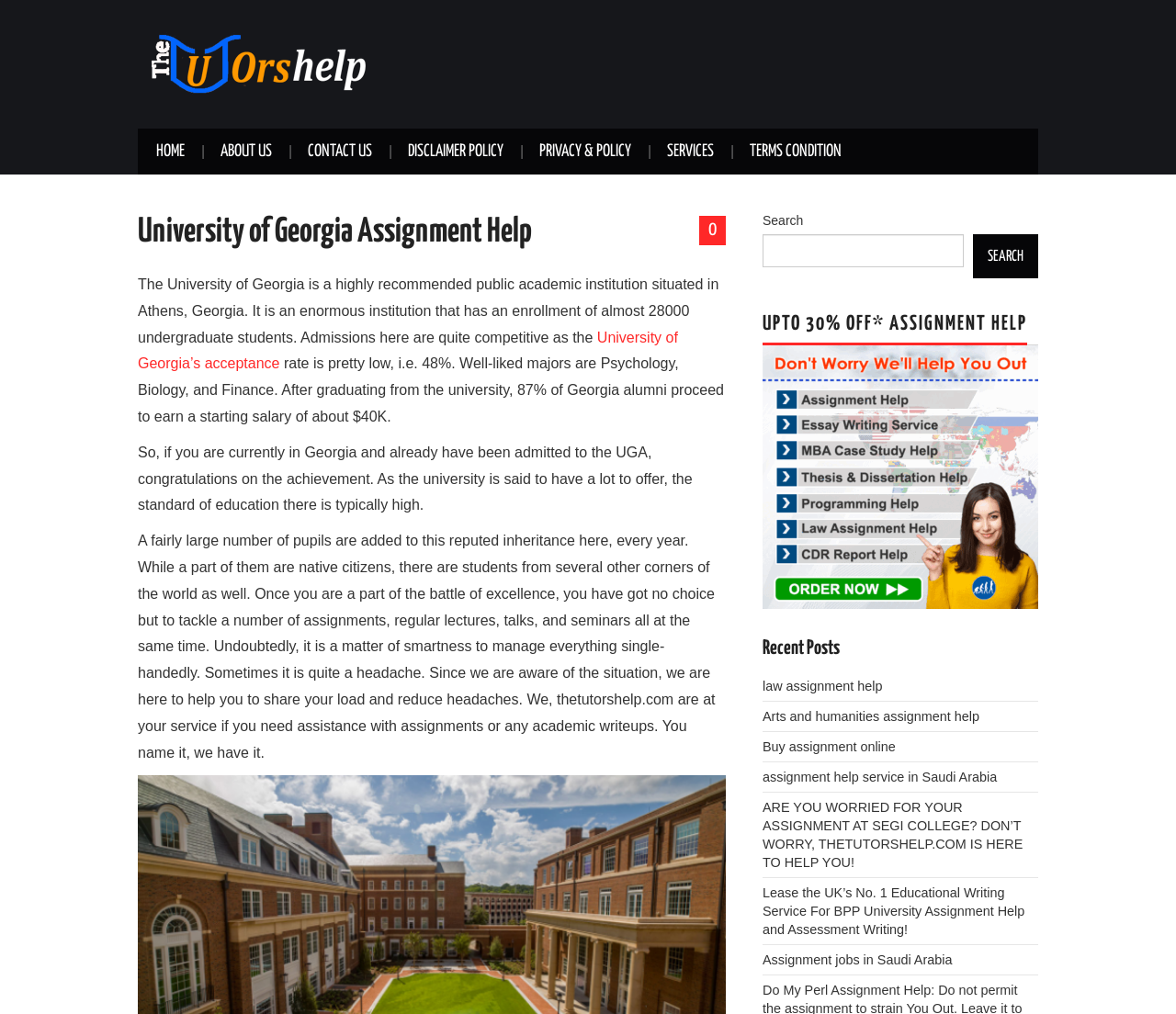Based on the visual content of the image, answer the question thoroughly: What type of posts are listed on the webpage?

The webpage has a section titled 'Recent Posts' which lists several links to recent posts, including 'law assignment help', 'Arts and humanities assignment help', and 'Buy assignment online'.